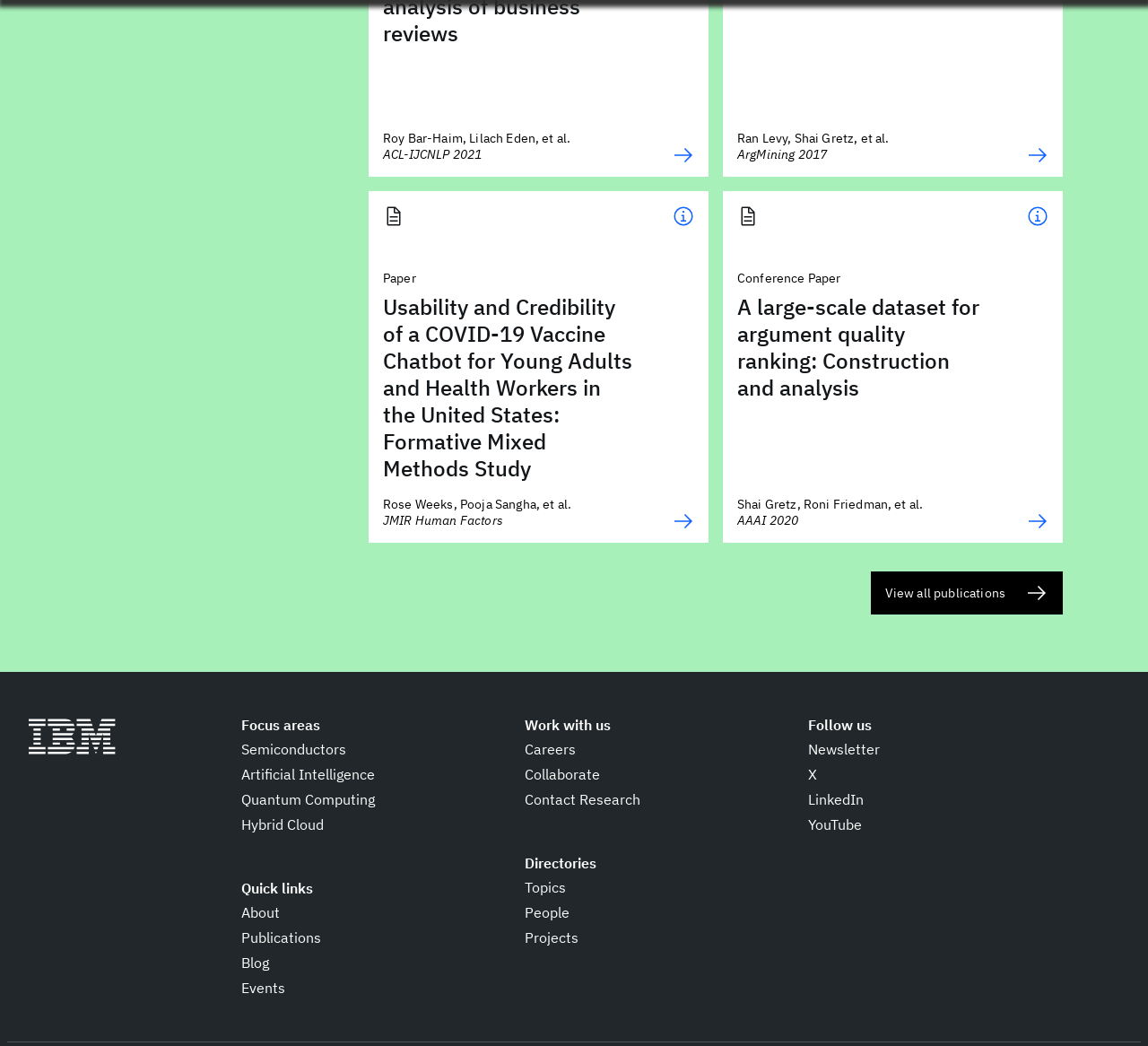Identify the bounding box coordinates necessary to click and complete the given instruction: "Follow on LinkedIn".

[0.704, 0.753, 0.752, 0.774]